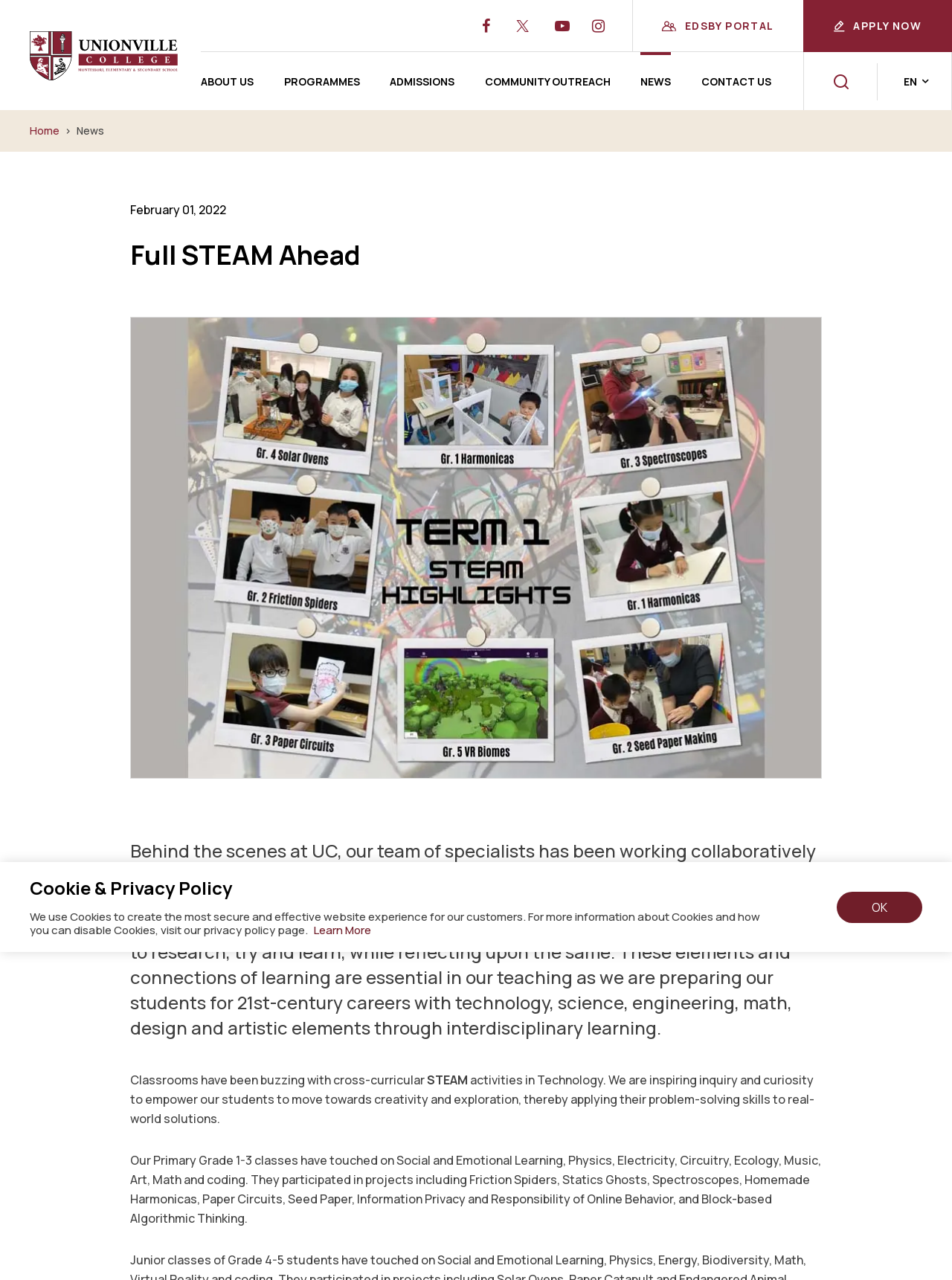Explain the webpage in detail, including its primary components.

The webpage is about the University College's (UC) STEAM program, with a focus on cross-curricular activities in technology. At the top left corner, there is a UC logo, and next to it, there are social media links to Facebook, Twitter, Youtube, and Instagram. 

Below the social media links, there is a main menu navigation bar with two sections. The first section has two links: "EDSBY PORTAL" and "APPLY NOW". The second section has a list of navigation links, including "ABOUT US", "PROGRAMMES", "ADMISSIONS", "COMMUNITY OUTREACH", "NEWS", and "CONTACT US". 

On the left side of the page, there is a secondary navigation menu with links to "Home" and "News". Below this menu, there is a date displayed as "February 01, 2022". 

The main content of the page is headed by a title "Full STEAM Ahead" and features an image related to the Full STEAM program. 

At the bottom of the page, there is a section about cookie and privacy policy, which includes a heading, a paragraph of text, and a "Learn More" link. There is also an "OK" button at the bottom right corner of the page.